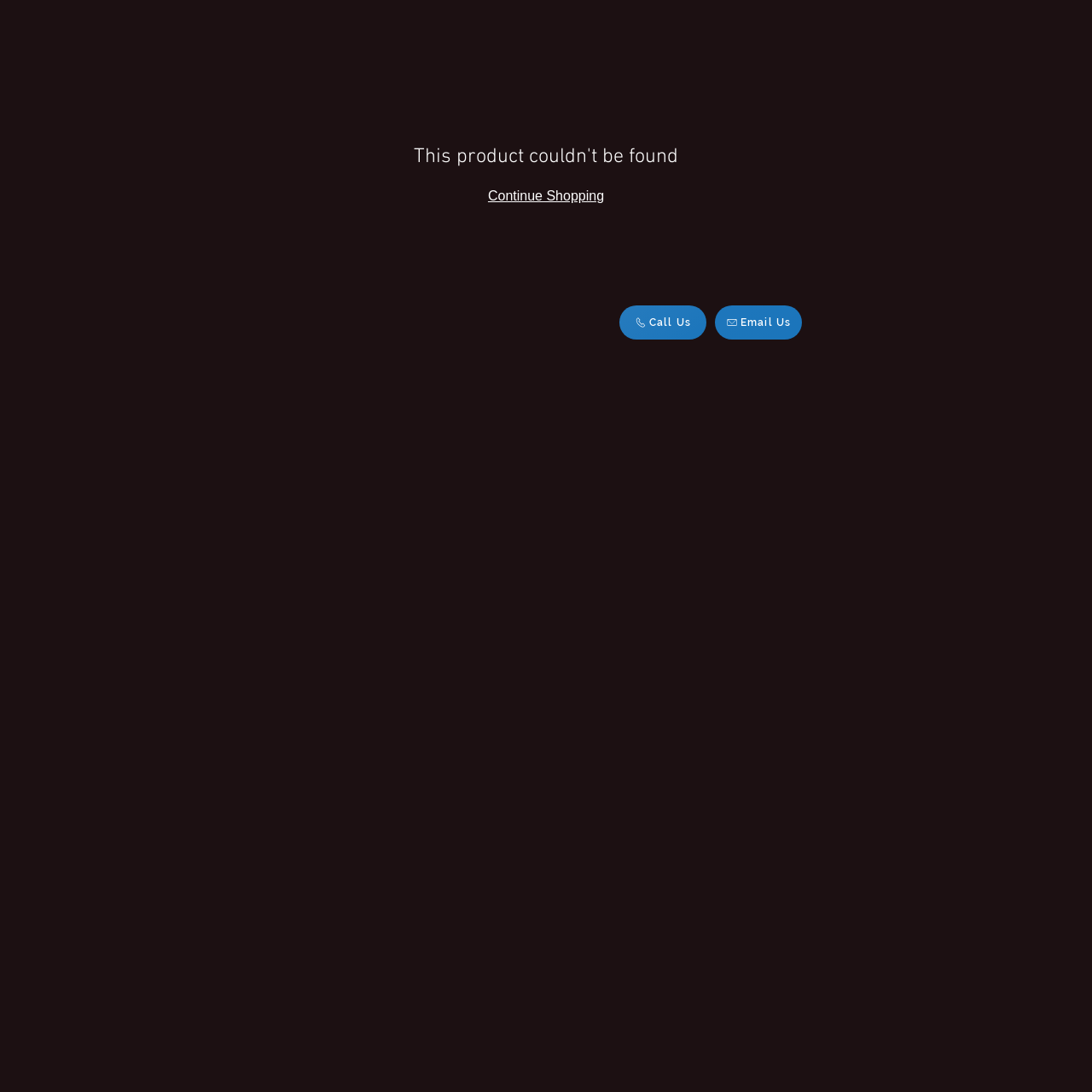Provide the bounding box coordinates of the HTML element described by the text: "Call Us".

[0.567, 0.28, 0.647, 0.311]